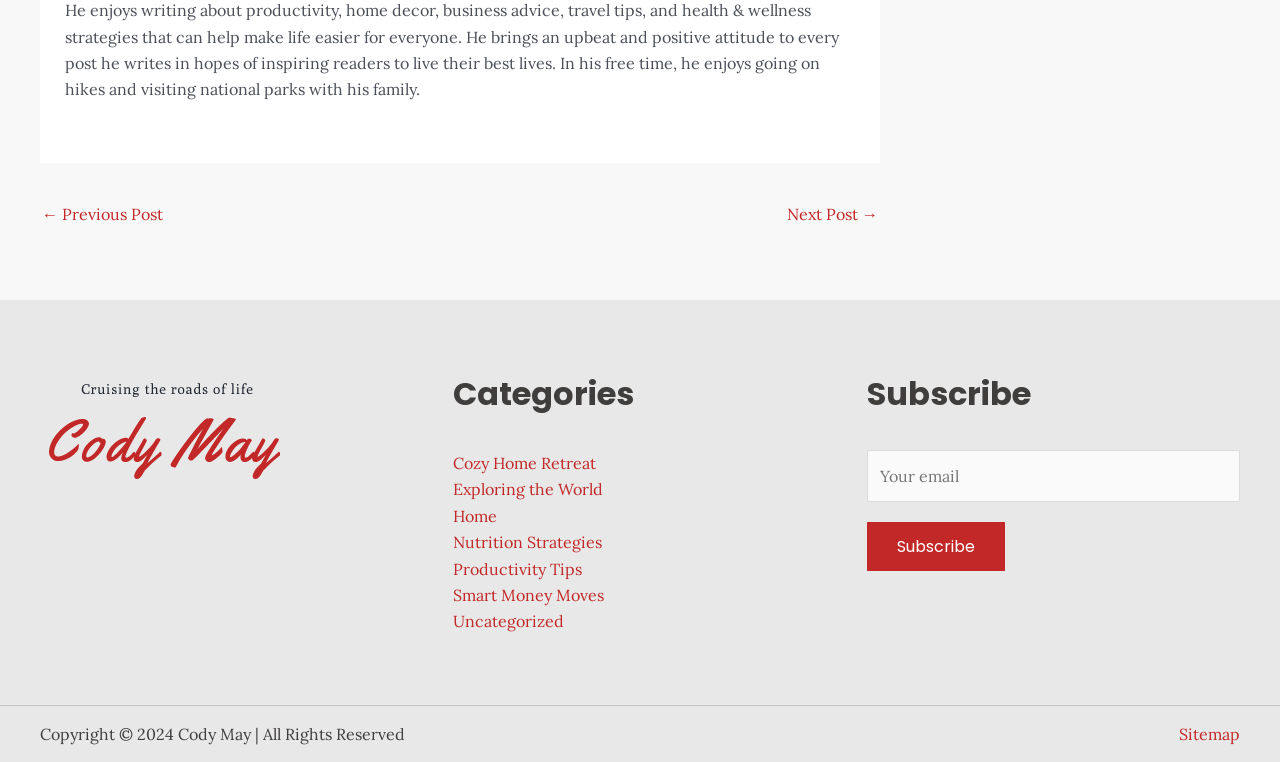Please find the bounding box for the UI element described by: "alt="codymay-logo"".

[0.031, 0.547, 0.228, 0.573]